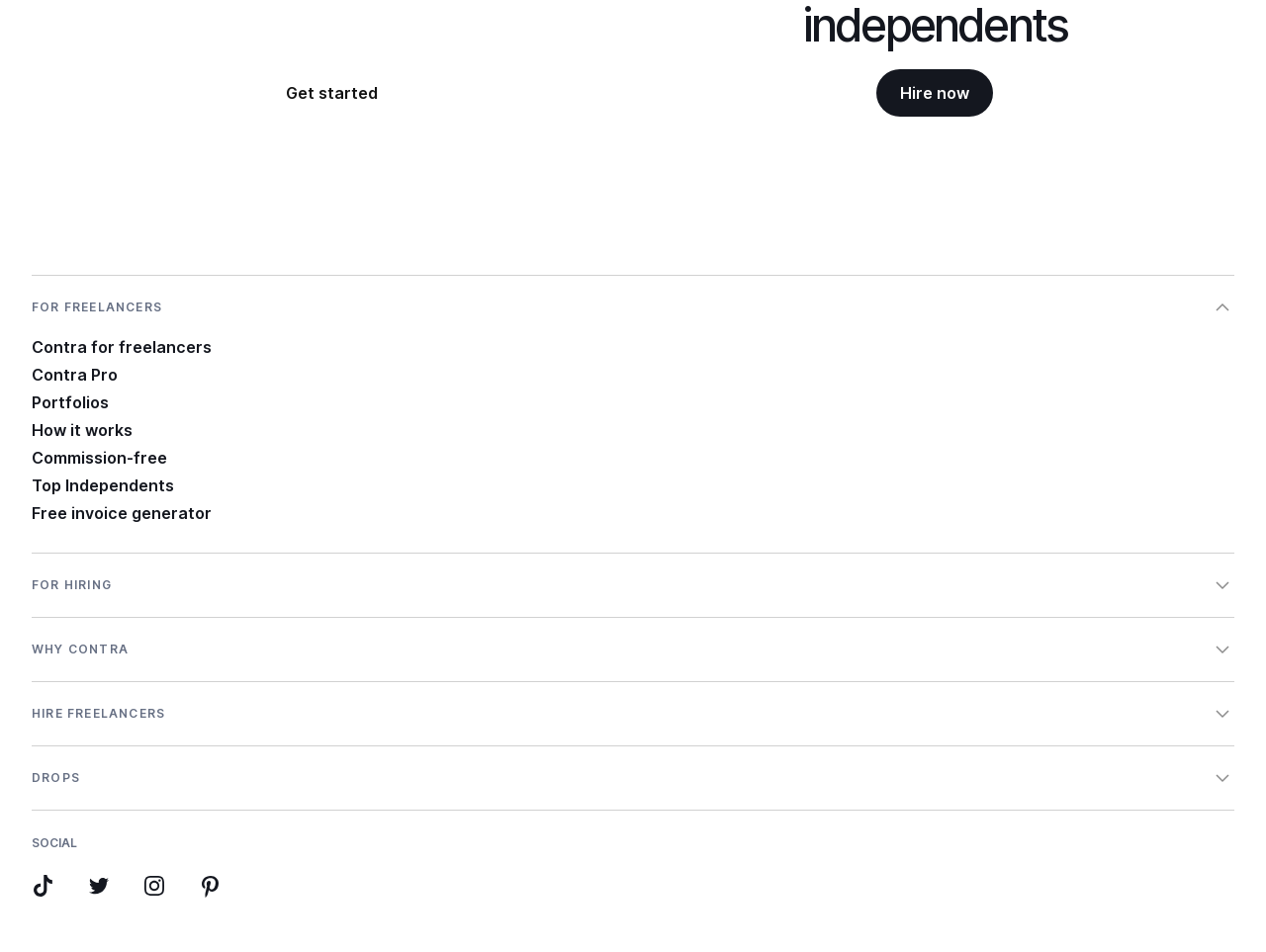Indicate the bounding box coordinates of the element that needs to be clicked to satisfy the following instruction: "Expand 'FOR FREELANCERS'". The coordinates should be four float numbers between 0 and 1, i.e., [left, top, right, bottom].

[0.025, 0.29, 0.975, 0.352]